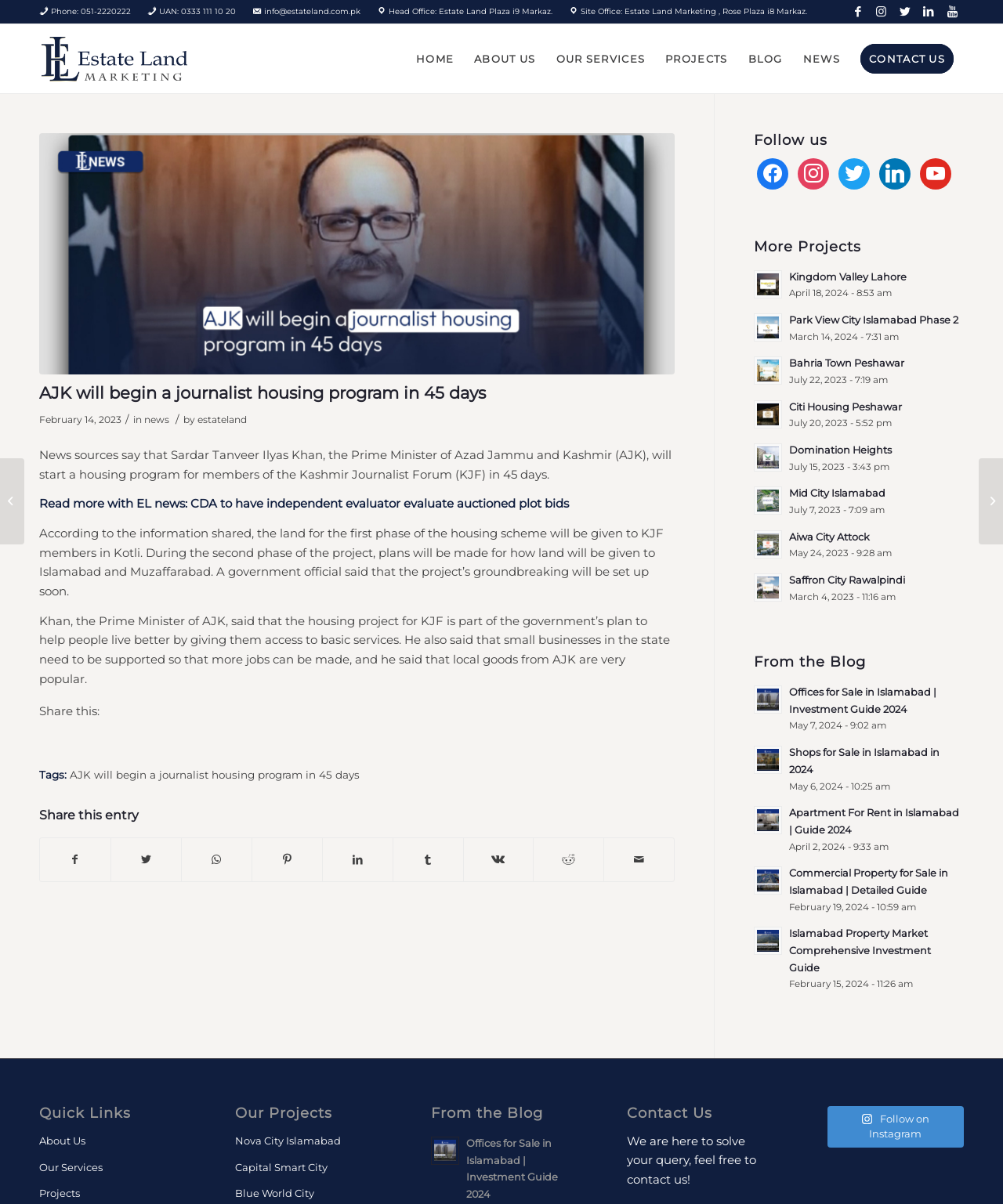Illustrate the webpage's structure and main components comprehensively.

This webpage appears to be a news article from a real estate website. At the top, there are social media links to Facebook, Instagram, Twitter, LinkedIn, and YouTube. Below these links, there is a phone number, UAN, and email address listed. 

The main content of the webpage is an article about the Prime Minister of Azad Jammu and Kashmir (AJK) starting a housing program for journalists in 45 days. The article is accompanied by an image. The text describes the program, including the location of the first phase and the government's plan to support small businesses.

Below the article, there are links to other news articles, including one about the Capital Development Authority (CDA) evaluating auctioned plot bids. 

On the right side of the webpage, there is a section with a heading "Follow us" that contains social media links to Facebook, Instagram, Twitter, LinkedIn, and YouTube. Below this, there is a section titled "More Projects" that lists several real estate projects, including Kingdom Valley Lahore, Park View City Phase 2, and Bahria Town Peshawar, each with an accompanying image. 

Further down, there is a section titled "From the Blog" that lists several blog posts, including "Offices for Sale in Islamabad | Investment Guide 2024" and "Shops for Sale in Islamabad in 2024", each with an accompanying image.